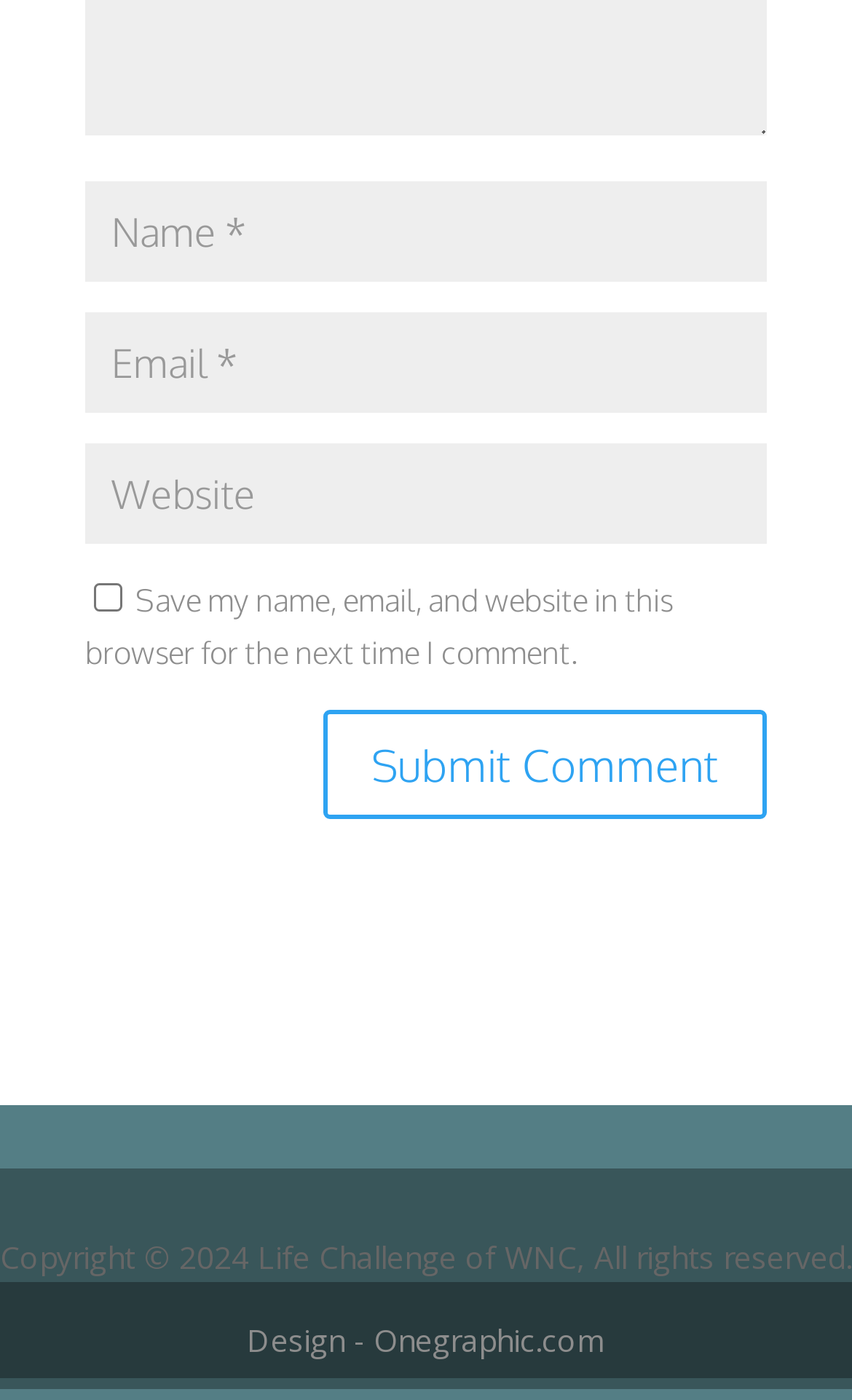Identify the bounding box coordinates for the UI element described as follows: [email protected]. Use the format (top-left x, top-left y, bottom-right x, bottom-right y) and ensure all values are floating point numbers between 0 and 1.

None